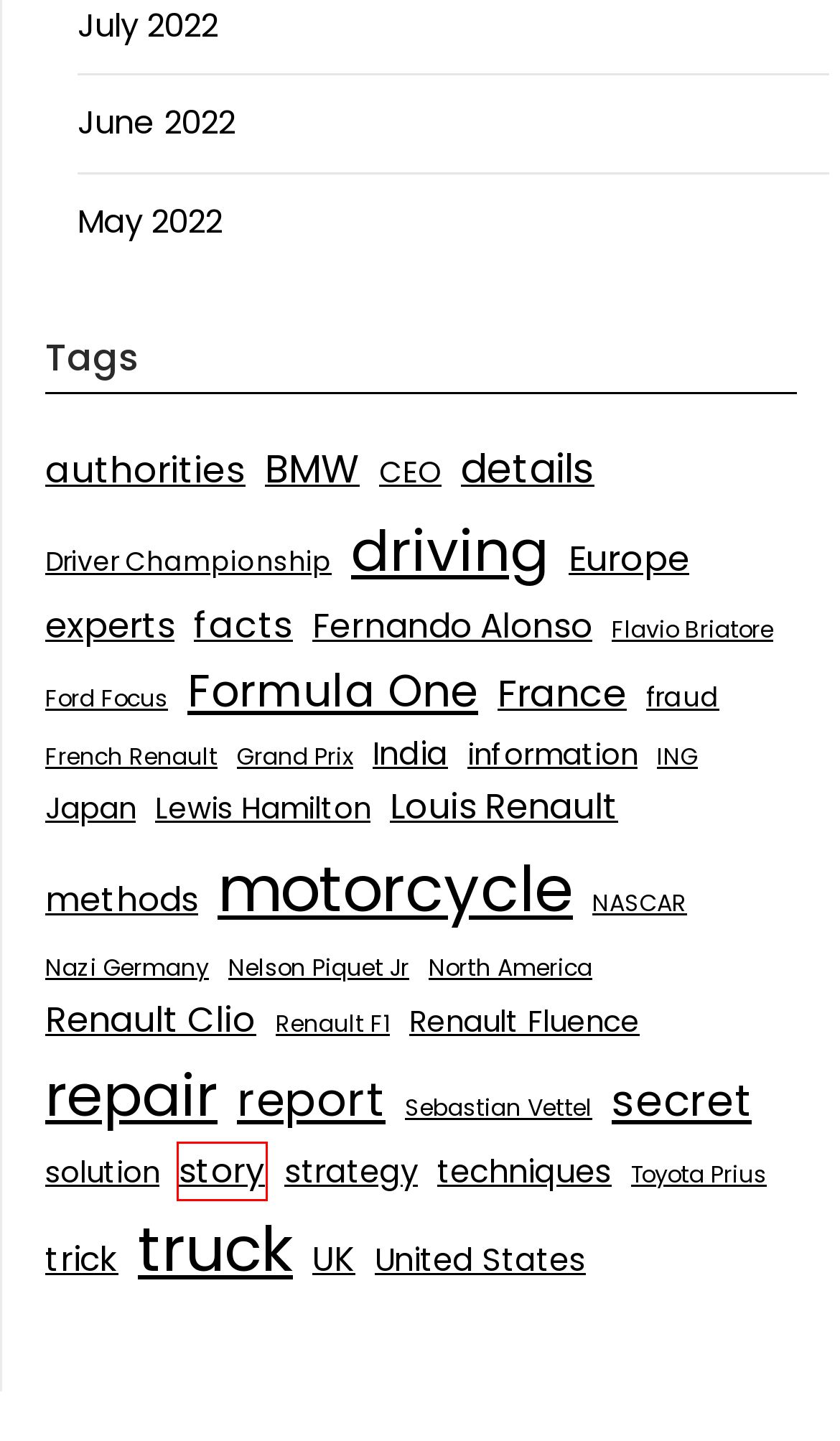Look at the screenshot of the webpage and find the element within the red bounding box. Choose the webpage description that best fits the new webpage that will appear after clicking the element. Here are the candidates:
A. Japan – Auto News
B. Renault Clio – Auto News
C. June 2022 – Auto News
D. Nelson Piquet Jr – Auto News
E. story – Auto News
F. driving – Auto News
G. Fernando Alonso – Auto News
H. Flavio Briatore – Auto News

E